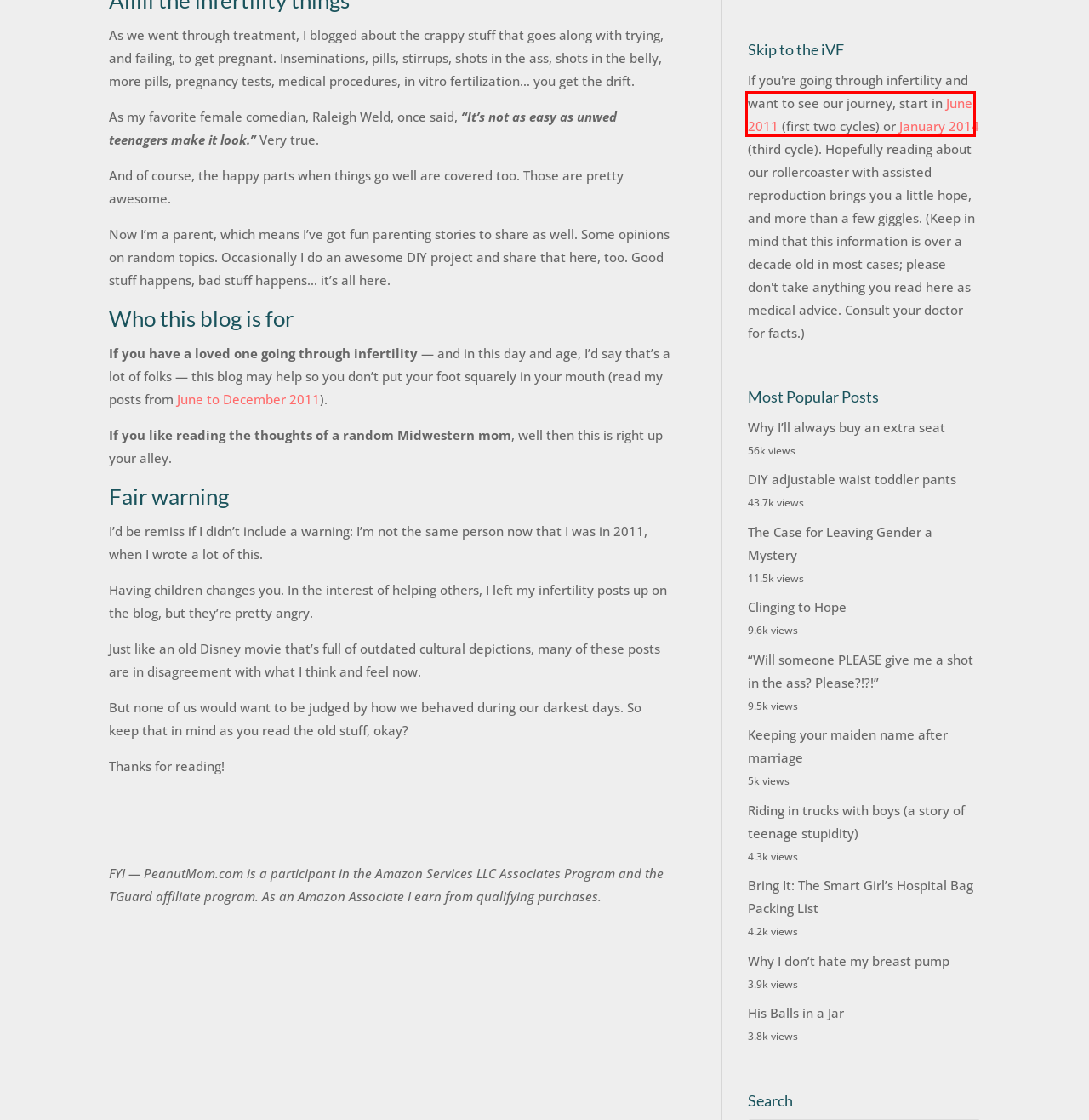You have a screenshot of a webpage with a red bounding box around an element. Select the webpage description that best matches the new webpage after clicking the element within the red bounding box. Here are the descriptions:
A. Why I don't hate my breast pump - Peanut Mom
B. Why I'll always buy an extra seat - Peanut Mom
C. "Will someone PLEASE give me a shot in the ass? Please?!?!" - Peanut Mom
D. DIY adjustable waist toddler pants - Peanut Mom
E. June 2011 - Peanut Mom
F. Bring It: The Smart Girl's Hospital Bag Packing List - Peanut Mom
G. The Case for Leaving Gender a Mystery - Peanut Mom
H. Riding in trucks with boys (a story of teenage stupidity) - Peanut Mom

E